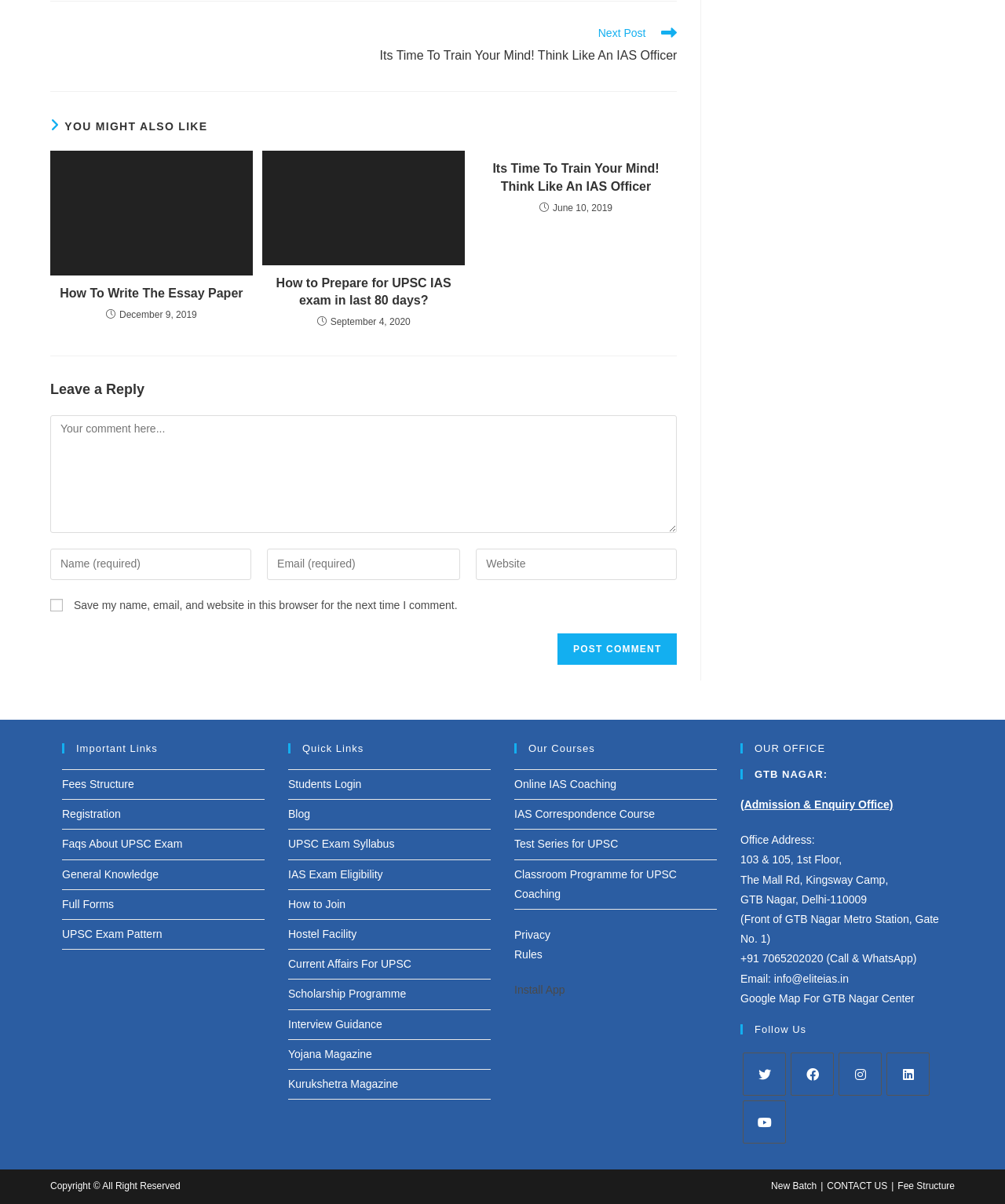How many links are there in the 'Important Links' section?
Look at the image and respond with a single word or a short phrase.

6